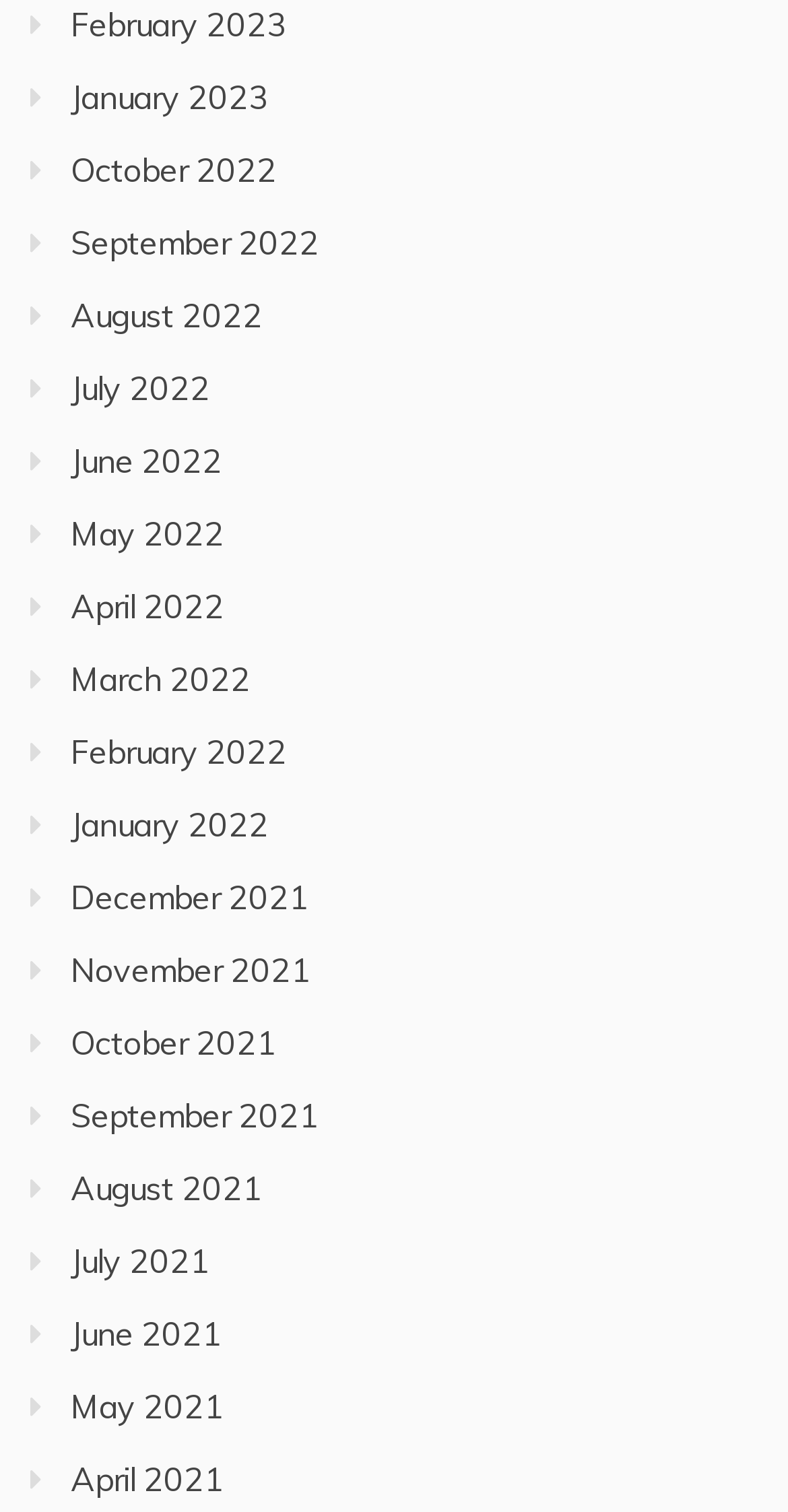Highlight the bounding box coordinates of the element that should be clicked to carry out the following instruction: "browse October 2021". The coordinates must be given as four float numbers ranging from 0 to 1, i.e., [left, top, right, bottom].

[0.09, 0.677, 0.351, 0.703]